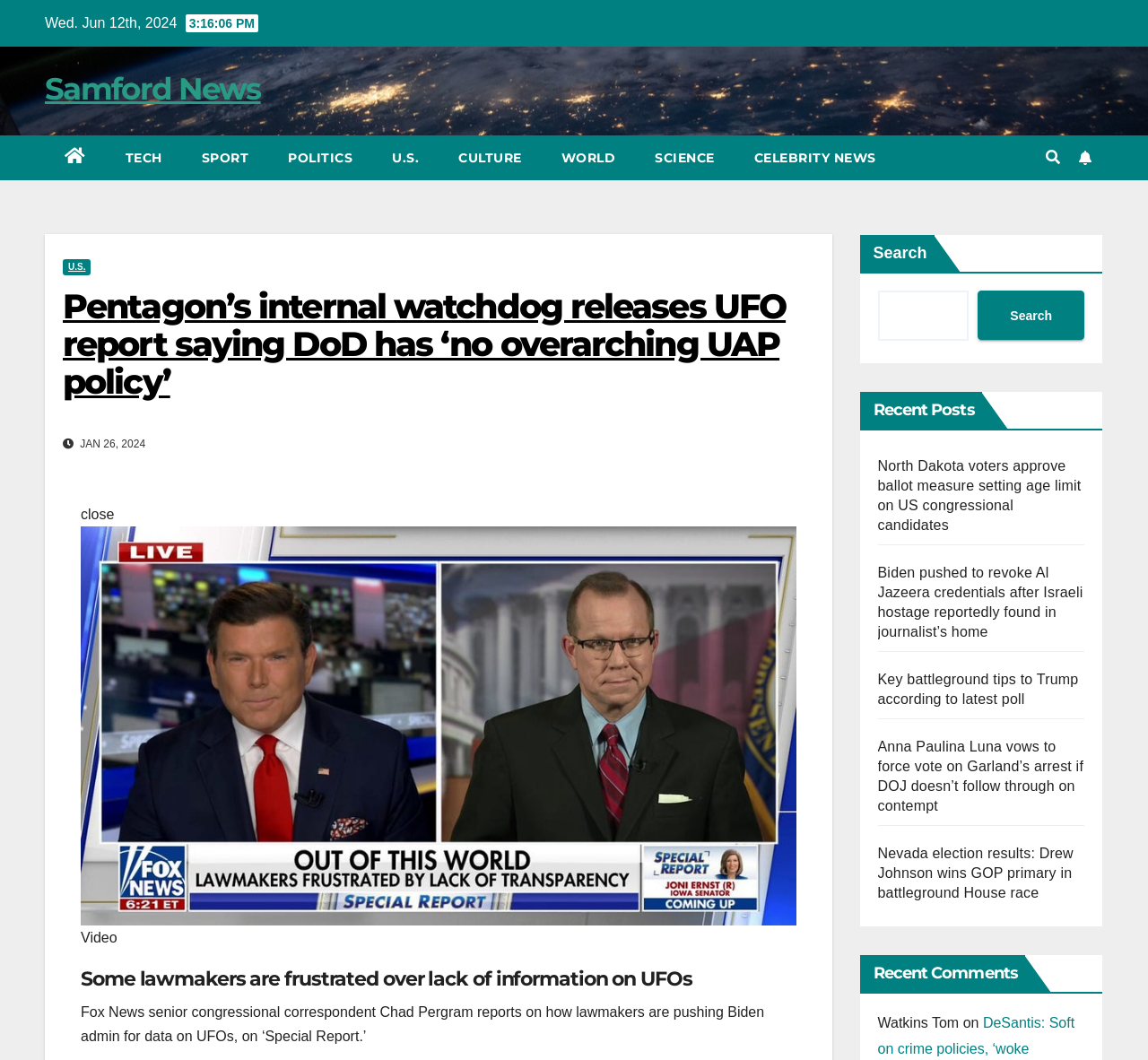Write an elaborate caption that captures the essence of the webpage.

The webpage appears to be a news article page from Samford News. At the top, there is a date "Wed. Jun 12th, 2024" and a link to the website's name "Samford News". Below that, there are several links to different categories such as "TECH", "SPORT", "POLITICS", and more, which are aligned horizontally.

The main article is titled "Pentagon’s internal watchdog releases UFO report saying DoD has ‘no overarching UAP policy’" and has a permalink below it. The article's content is divided into sections, with a heading "Some lawmakers are frustrated over lack of information on UFOs" followed by a video thumbnail with a caption "Fox News senior congressional correspondent Chad Pergram reports on how lawmakers are pushing Biden admin for data on UFOs, on ‘Special Report.’".

To the right of the video thumbnail, there is a search bar with a search button. Below the article, there are several recent posts listed, including "North Dakota voters approve ballot measure setting age limit on US congressional candidates", "Biden pushed to revoke Al Jazeera credentials after Israeli hostage reportedly found in journalist’s home", and more. Each post has a link to the full article.

Further down, there is a section titled "Recent Comments" with a single comment from "Watkins Tom" displayed. At the top right corner, there is a button with a hamburger icon, which has a popup menu. Next to it, there is a link with a bell icon.